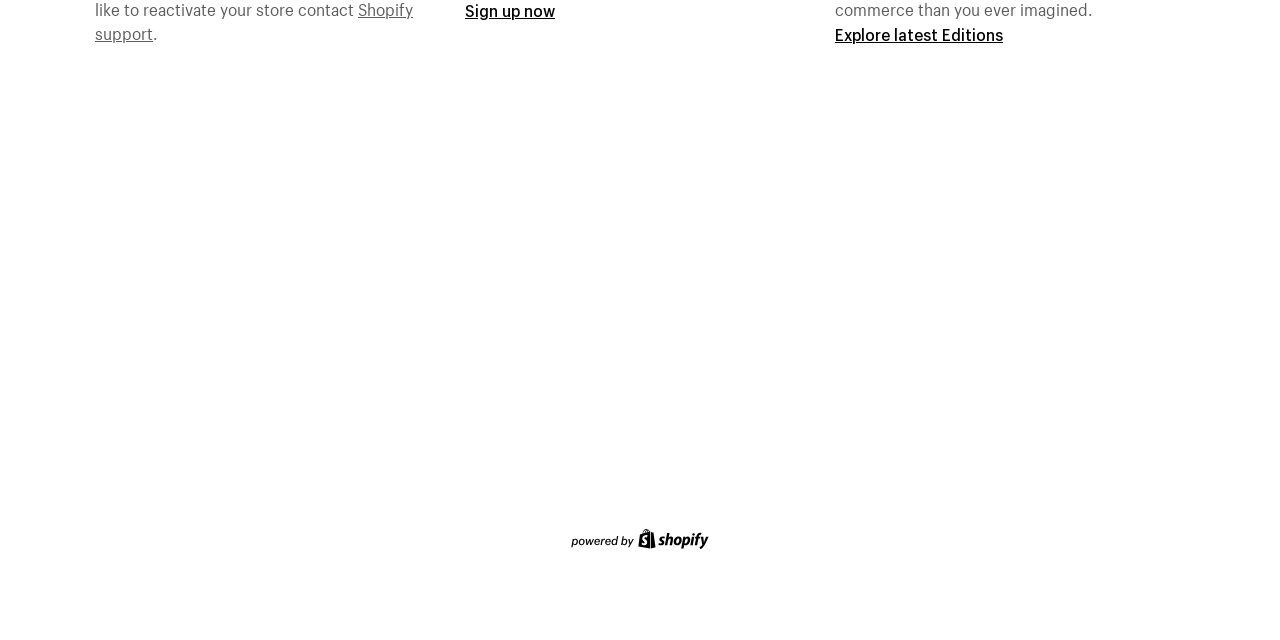Determine the bounding box coordinates for the HTML element described here: "Explore latest Editions".

[0.652, 0.037, 0.784, 0.07]